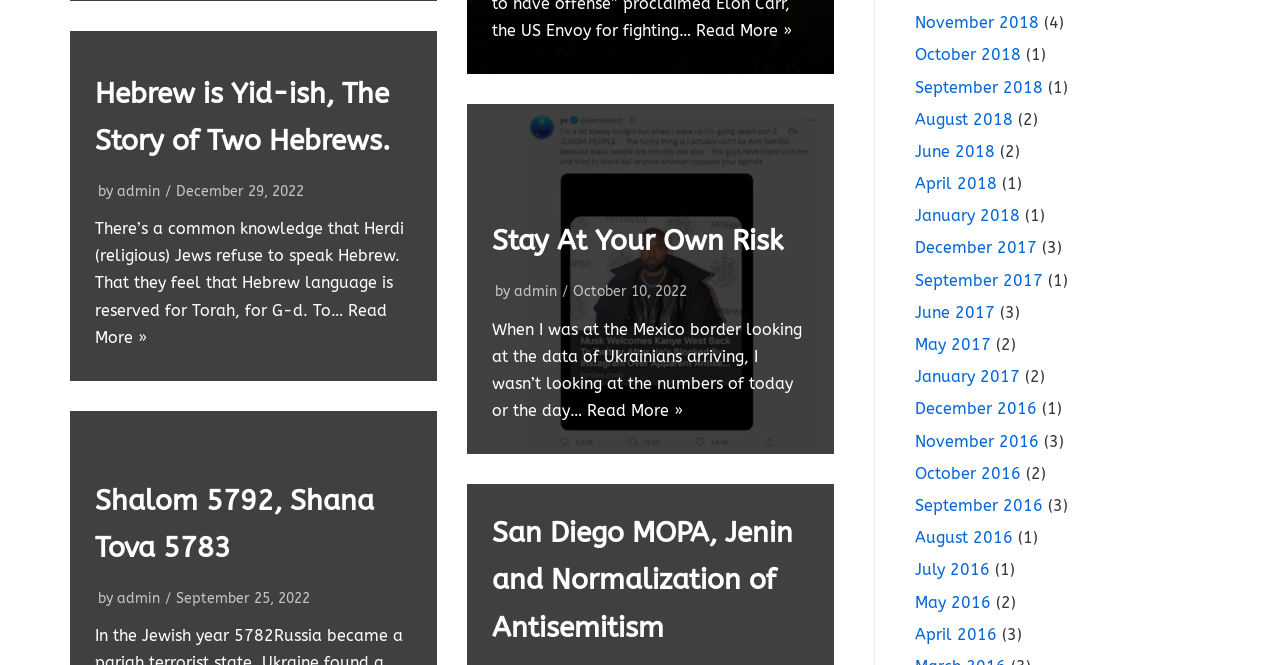Pinpoint the bounding box coordinates of the clickable area needed to execute the instruction: "View the article Shalom 5792, Shana Tova 5783". The coordinates should be specified as four float numbers between 0 and 1, i.e., [left, top, right, bottom].

[0.074, 0.728, 0.292, 0.848]